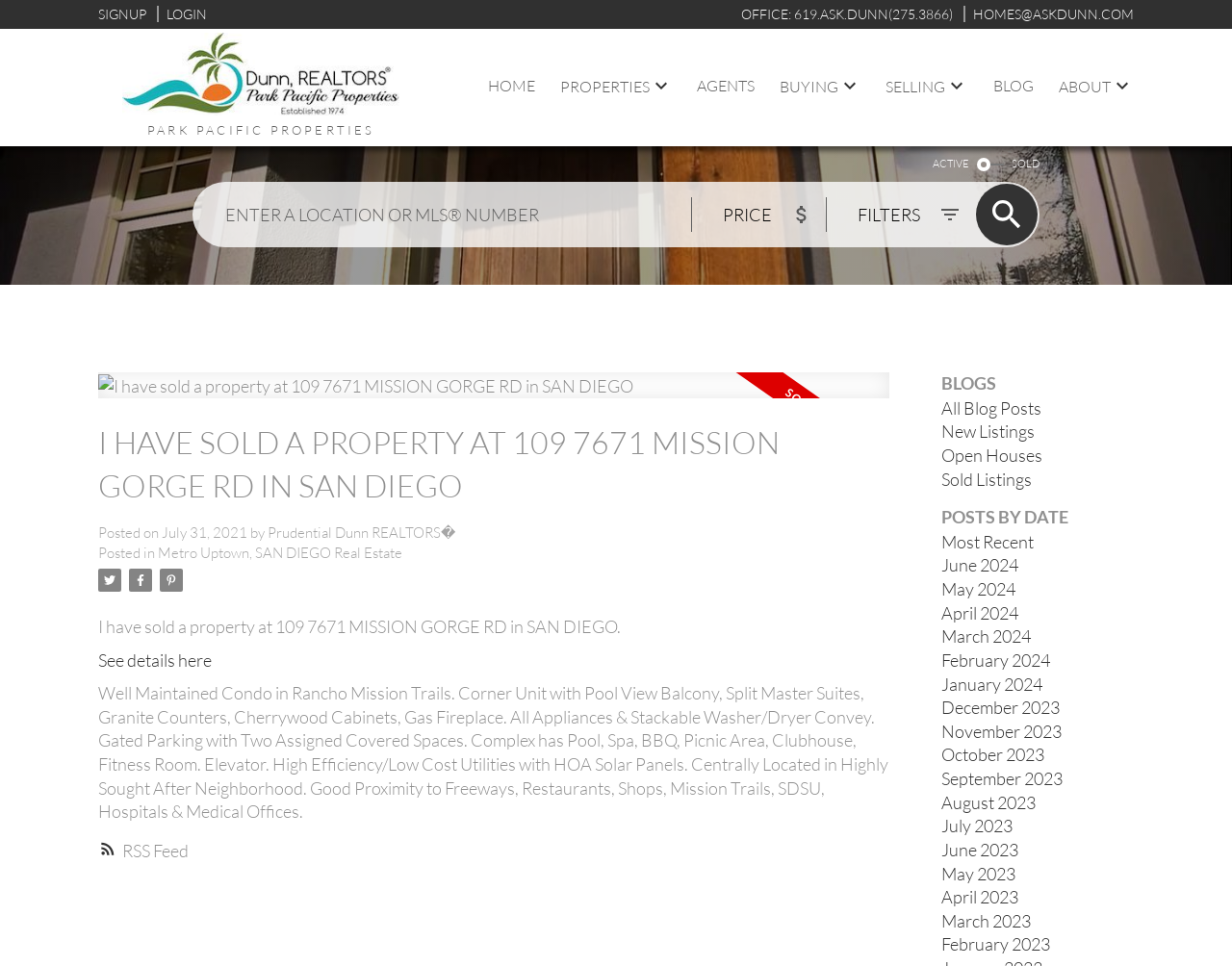What is the name of the real estate company associated with the property?
Please provide an in-depth and detailed response to the question.

The name of the real estate company can be determined by looking at the StaticText element with the text 'by Prudential Dunn REALTORS�', which indicates that the property is associated with Prudential Dunn REALTORS.